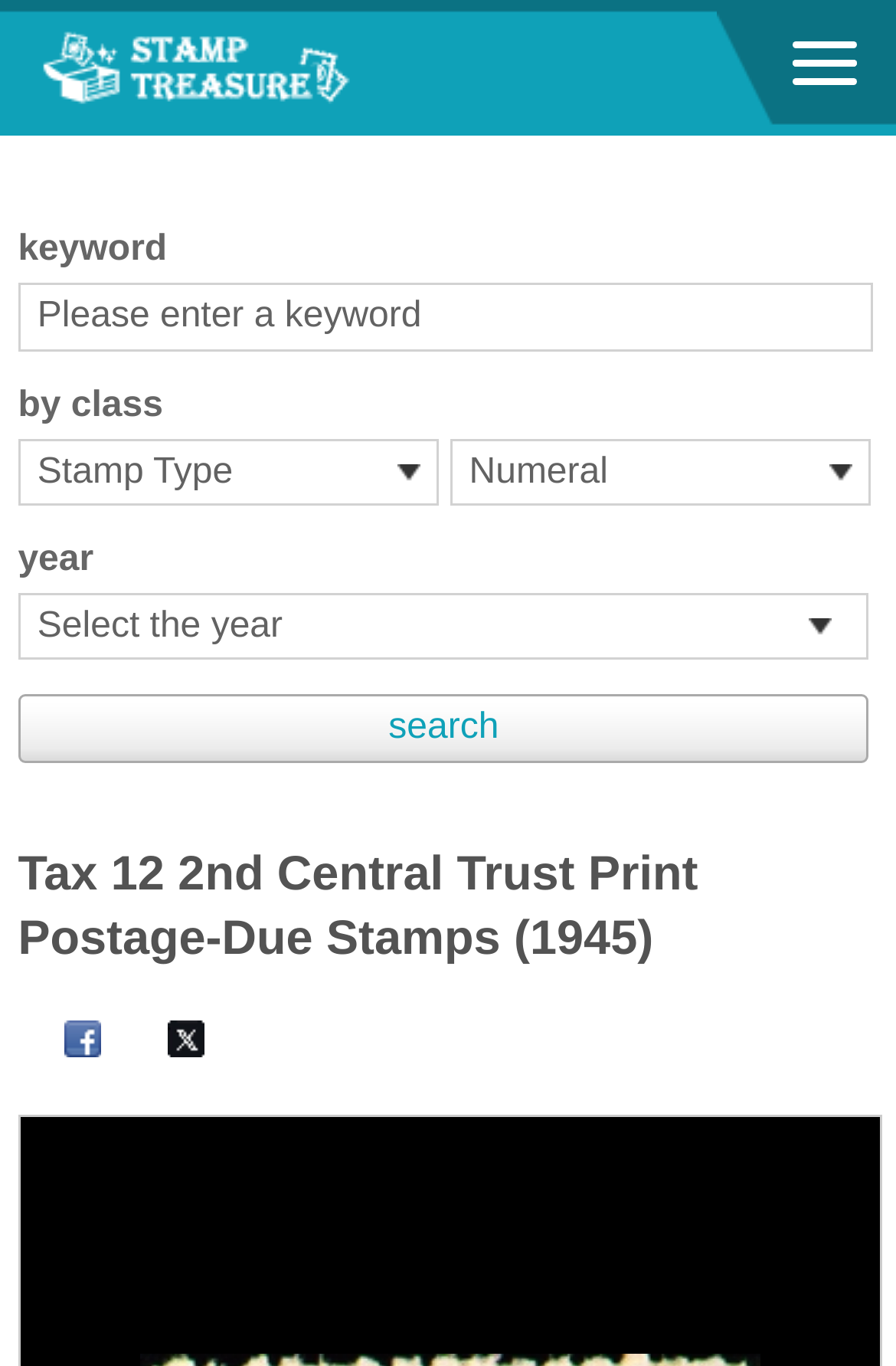Identify the bounding box coordinates for the element that needs to be clicked to fulfill this instruction: "visit Stamp House". Provide the coordinates in the format of four float numbers between 0 and 1: [left, top, right, bottom].

[0.038, 0.02, 0.603, 0.087]